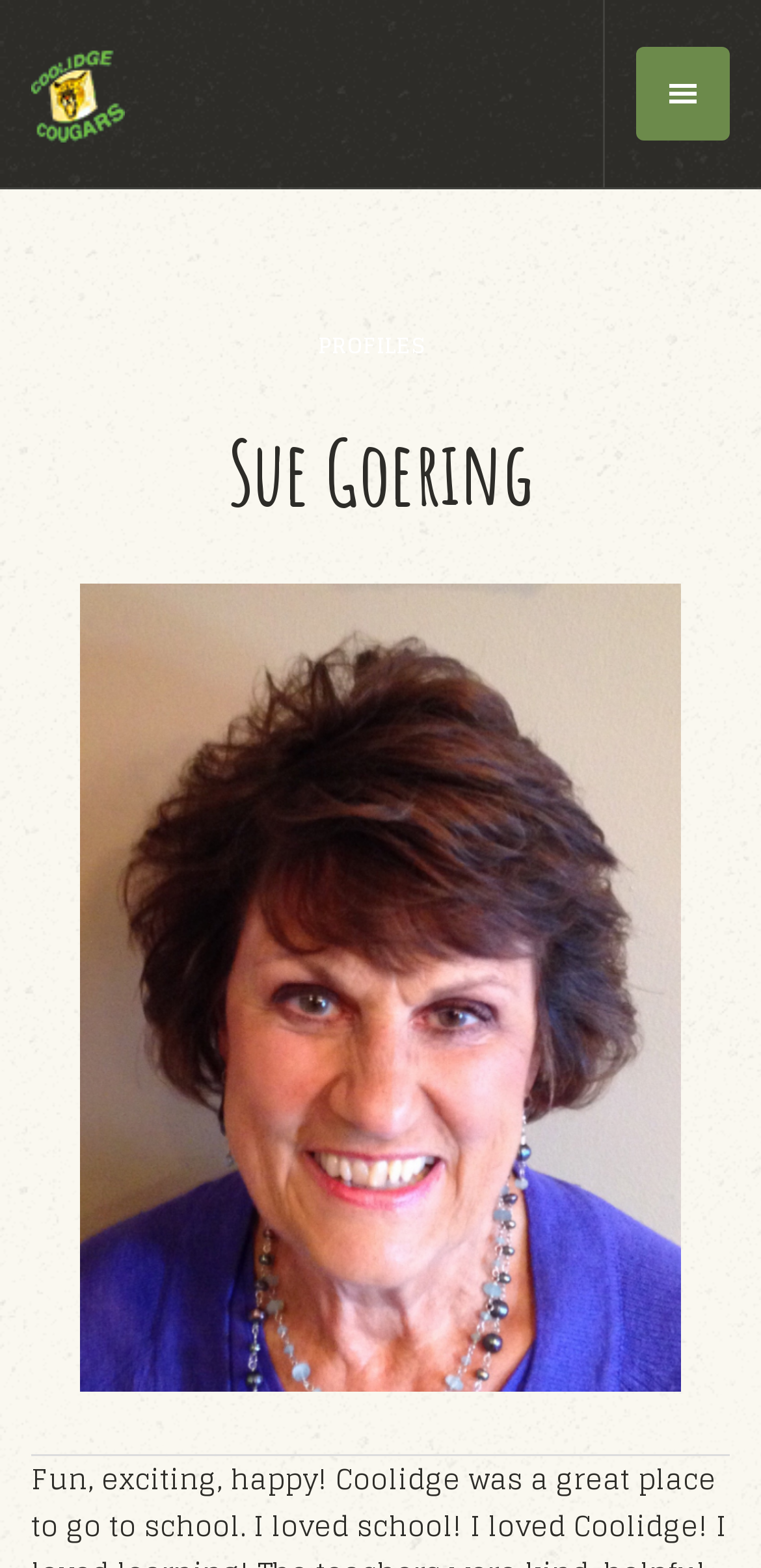What is the category of profiles listed on this webpage?
Answer the question in as much detail as possible.

I determined the answer by looking at the link element with the text 'PROFILES', which is a child of the 'DescriptionListDetail' element. This suggests that the webpage is listing profiles under this category.